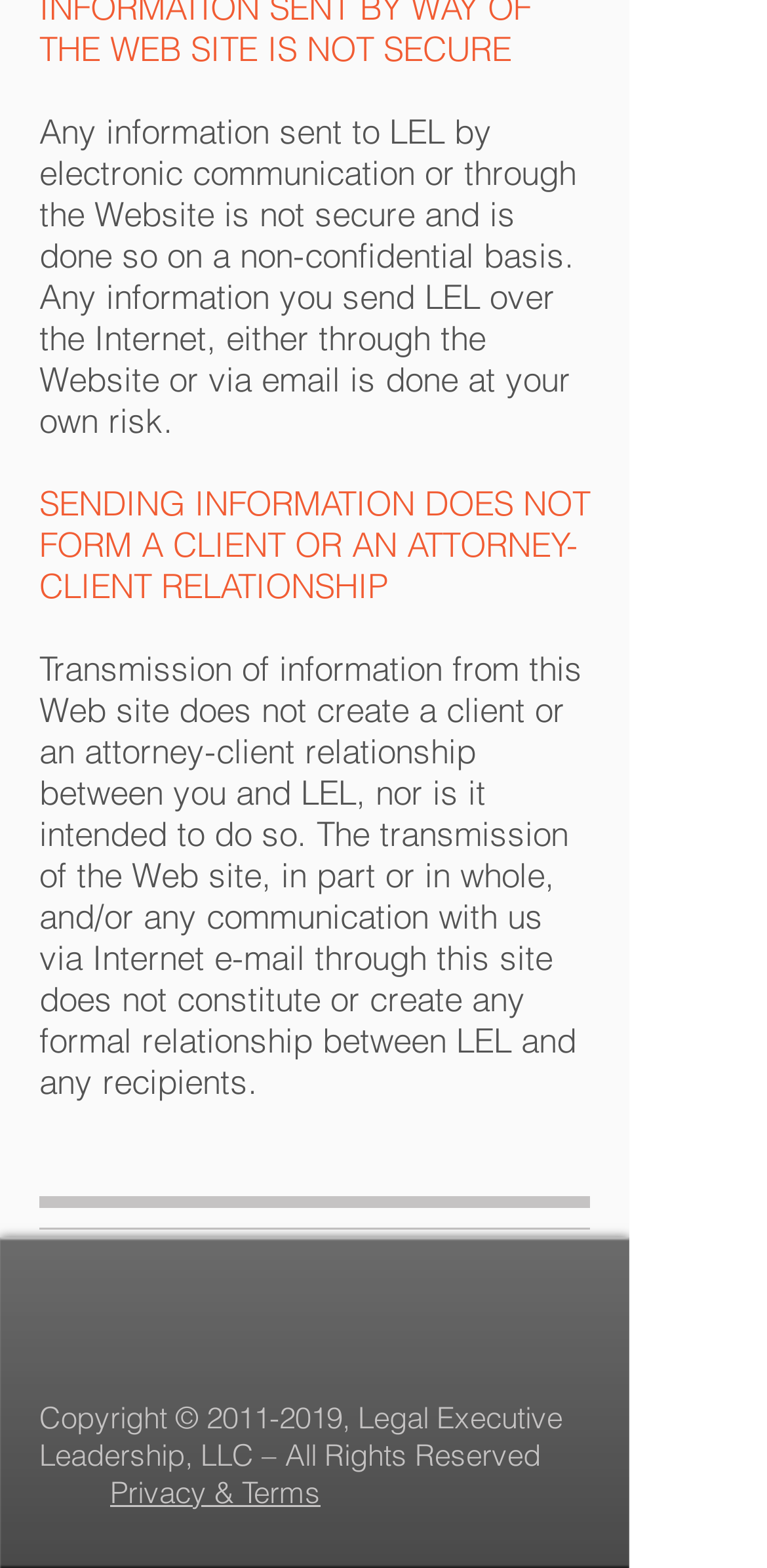What is the purpose of sending information to LEL?
Please look at the screenshot and answer in one word or a short phrase.

Non-confidential basis